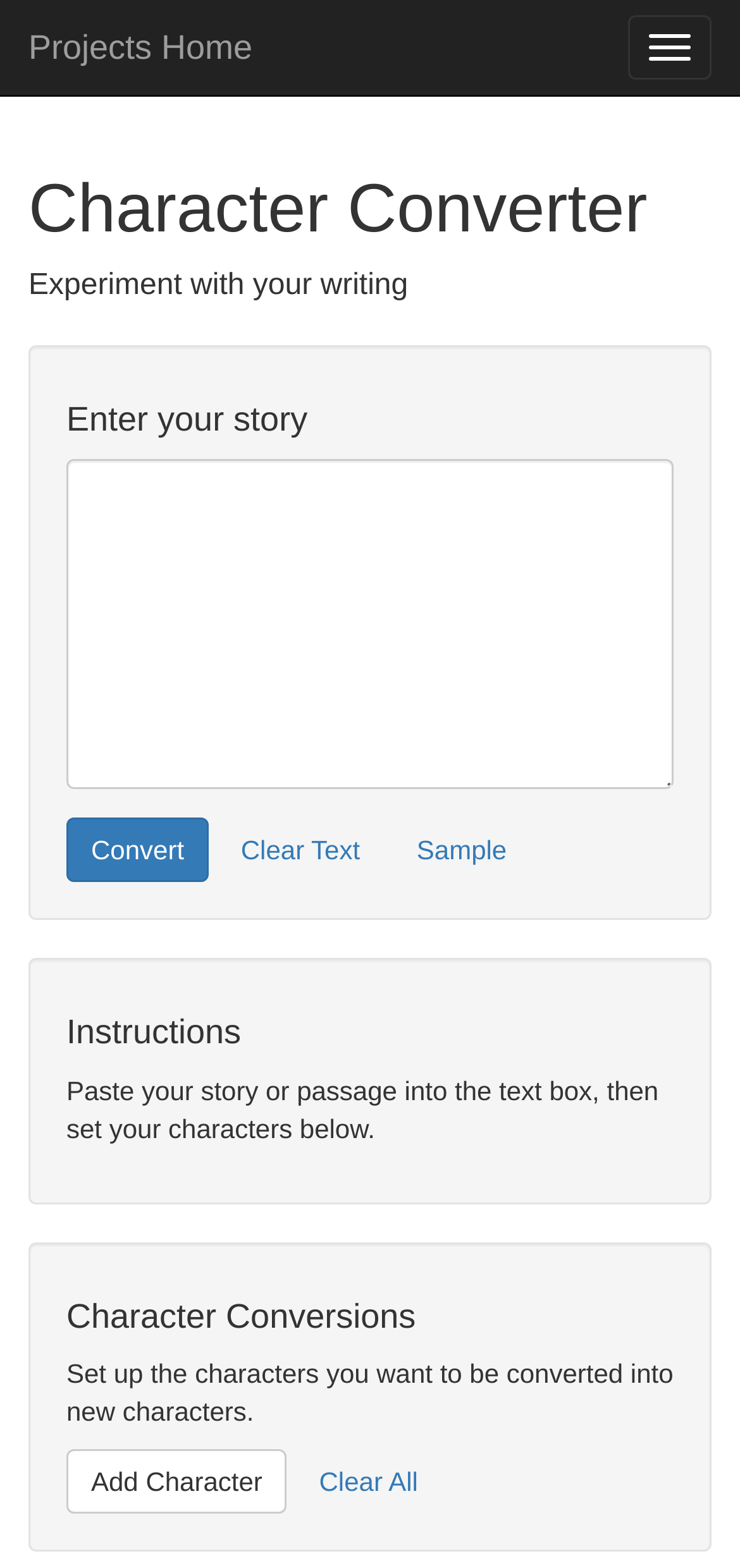How many headings are there on the webpage?
Carefully analyze the image and provide a thorough answer to the question.

There are four headings on the webpage: 'Character Converter', 'Enter your story', 'Instructions', and 'Character Conversions'. These headings help to organize the content and provide a clear structure to the webpage.